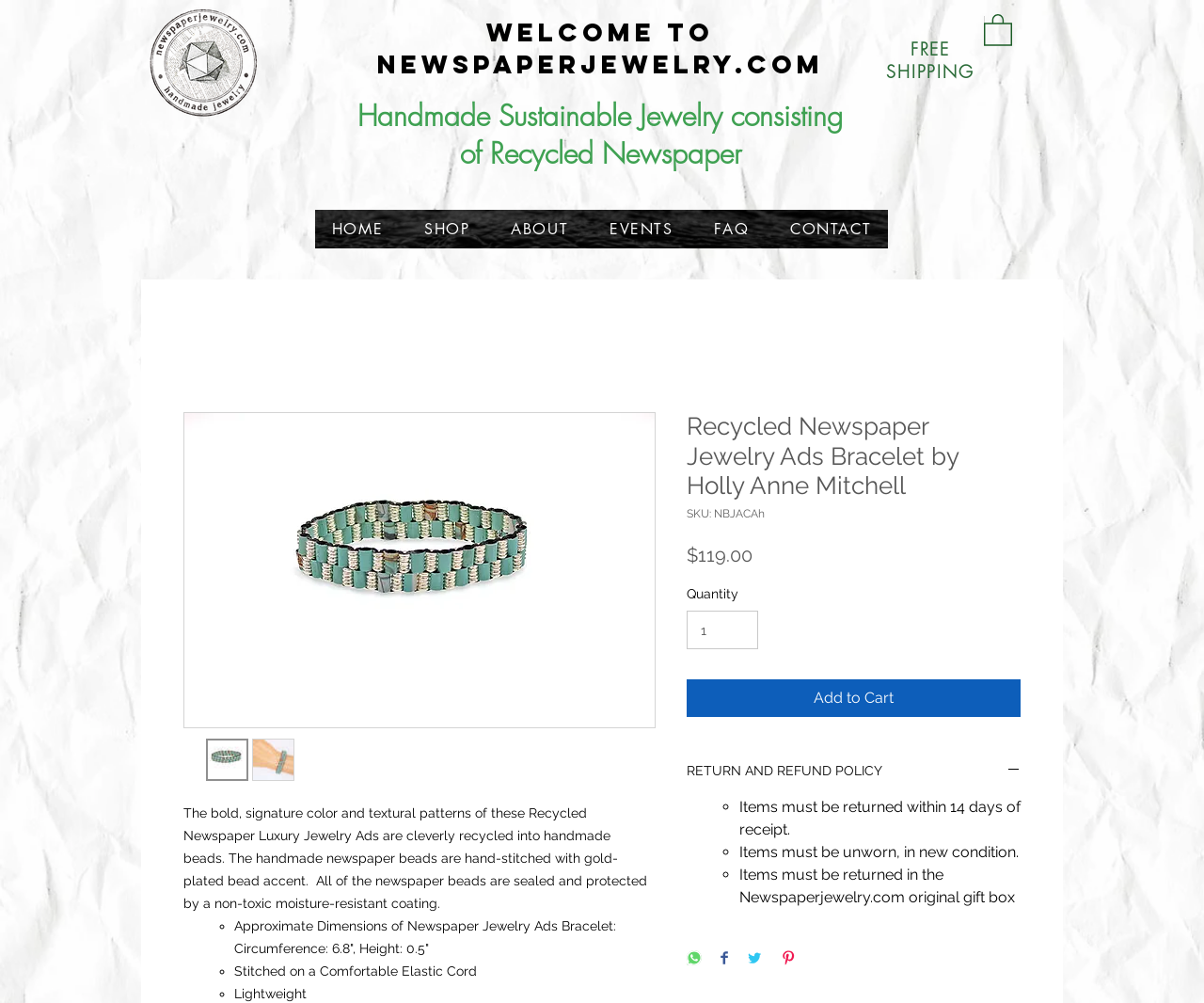What is the return policy for this item?
Provide a detailed answer to the question, using the image to inform your response.

I found the return policy by expanding the 'RETURN AND REFUND POLICY' section, which says 'Items must be returned within 14 days of receipt.' This indicates that customers have 14 days to return the item if they're not satisfied.